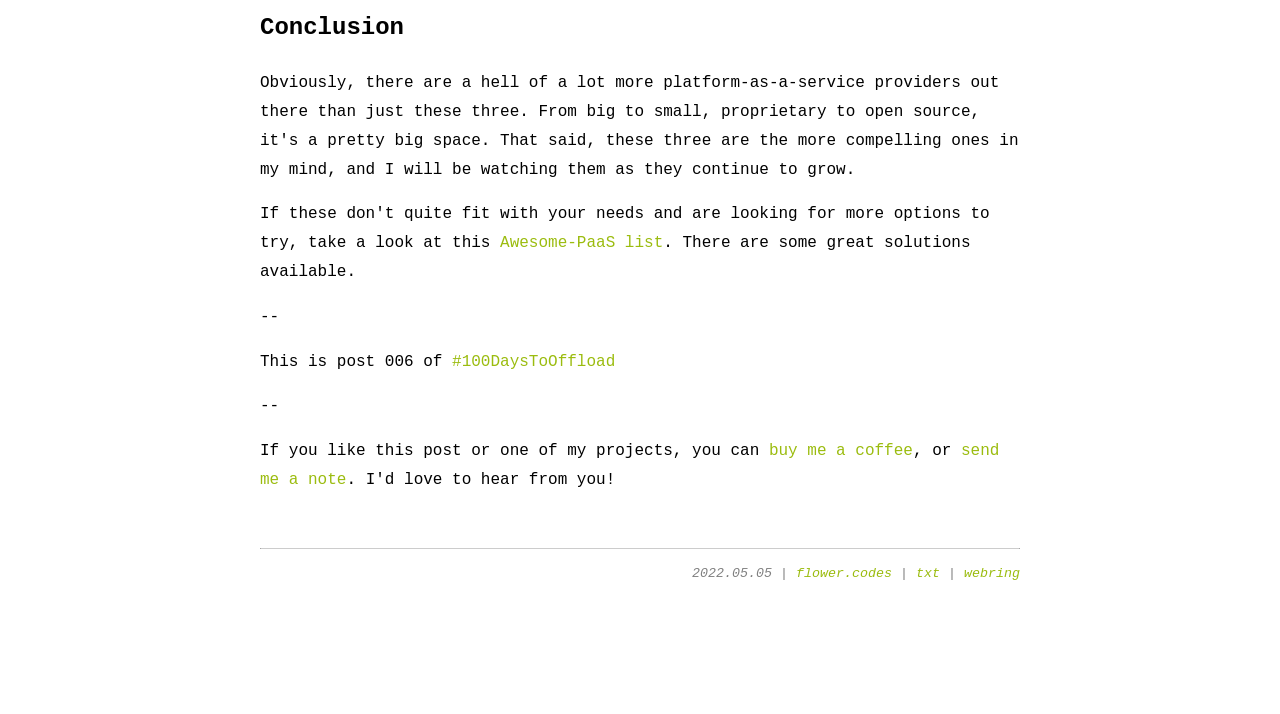Indicate the bounding box coordinates of the element that needs to be clicked to satisfy the following instruction: "visit 'flower.codes'". The coordinates should be four float numbers between 0 and 1, i.e., [left, top, right, bottom].

[0.622, 0.793, 0.697, 0.814]